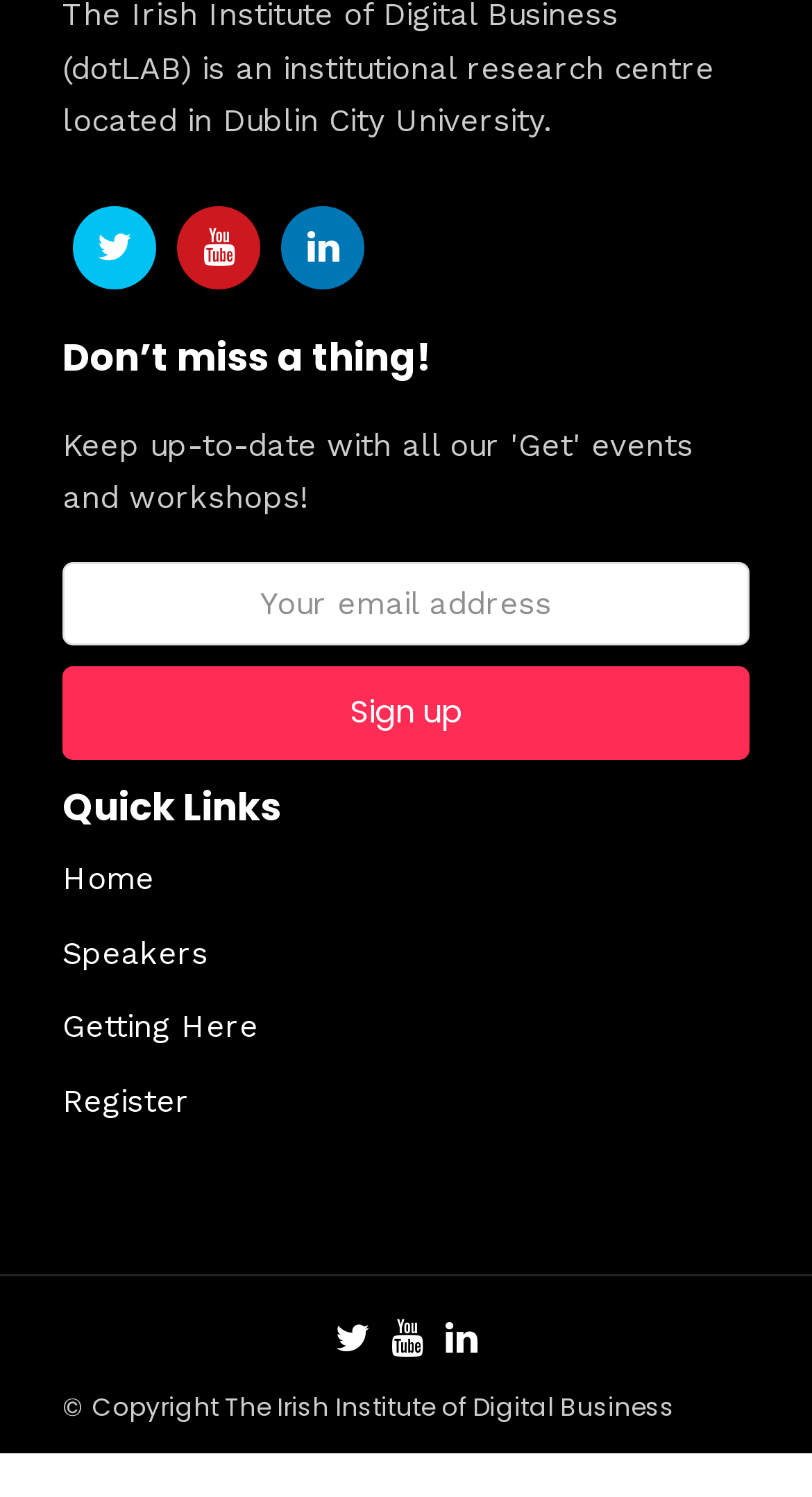Locate the bounding box for the described UI element: "Home". Ensure the coordinates are four float numbers between 0 and 1, formatted as [left, top, right, bottom].

[0.077, 0.604, 0.19, 0.629]